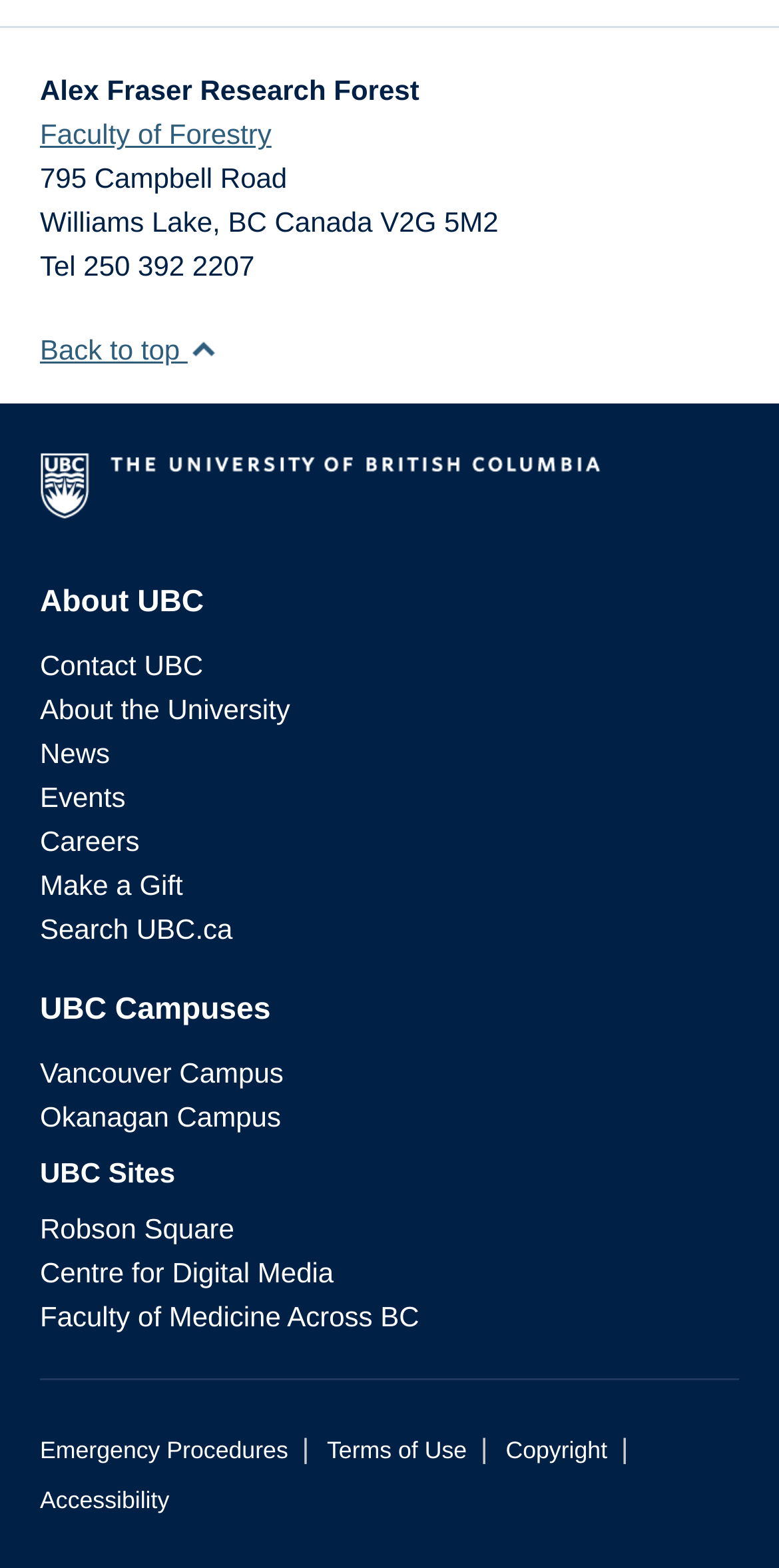Determine the bounding box coordinates of the clickable region to follow the instruction: "go to Faculty of Forestry".

[0.051, 0.076, 0.349, 0.096]